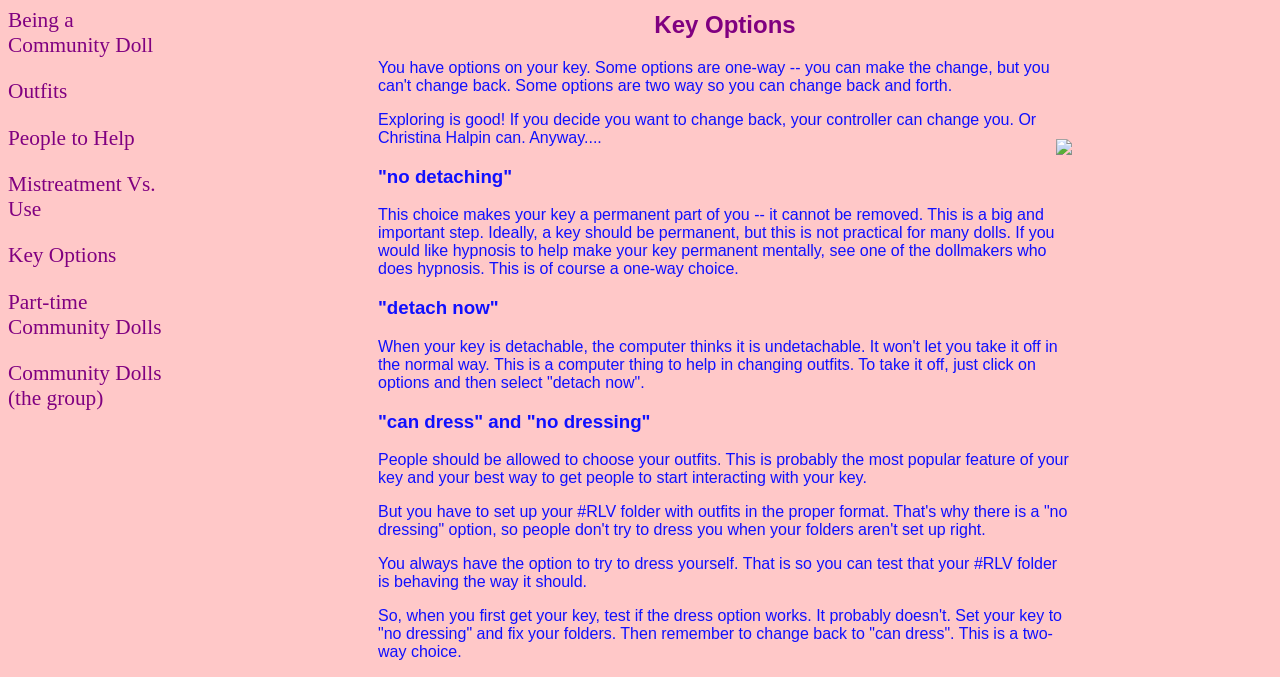Kindly respond to the following question with a single word or a brief phrase: 
What is the purpose of the 'no detaching' key option?

Make key permanent